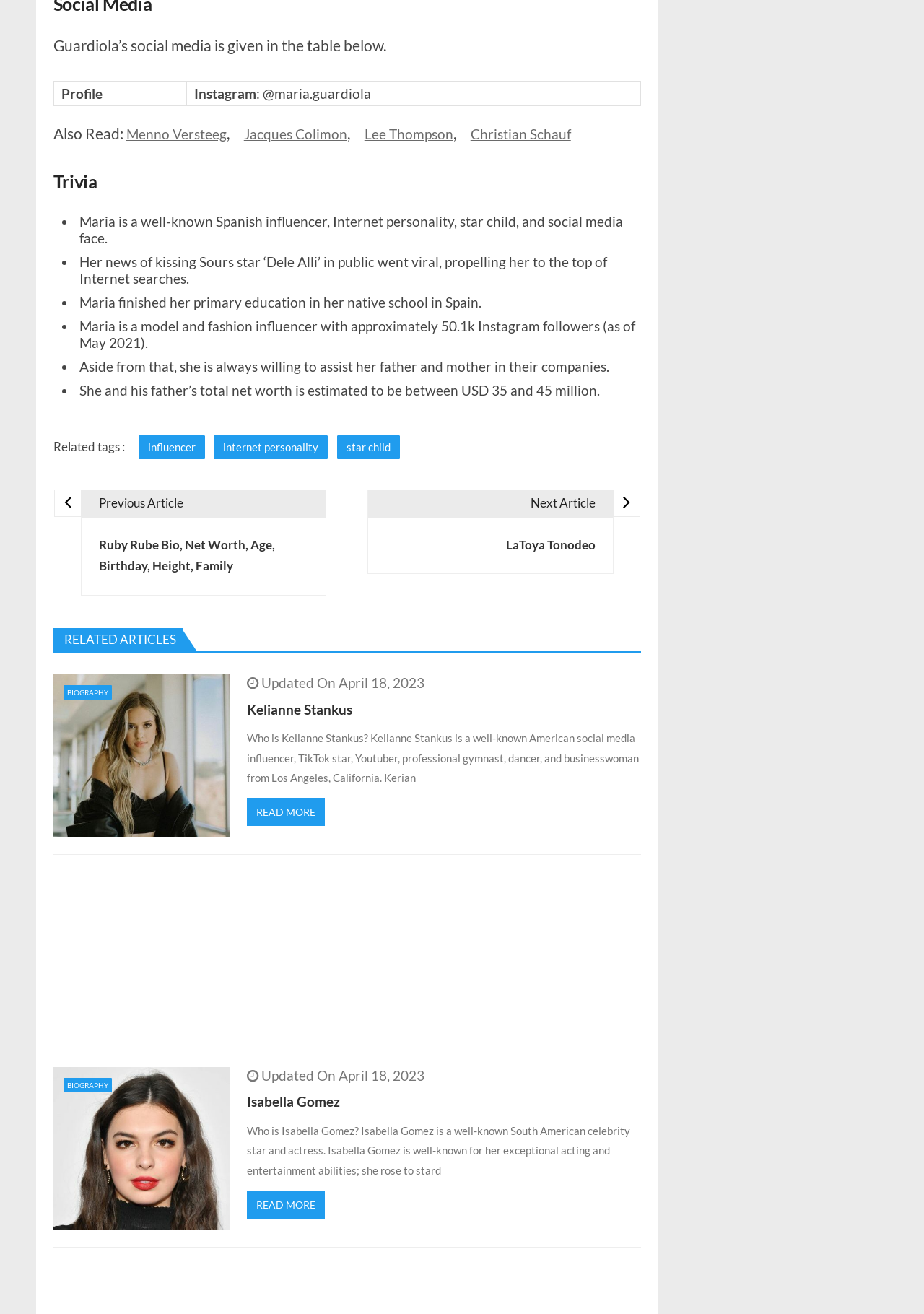Please indicate the bounding box coordinates for the clickable area to complete the following task: "View Maria Guardiola's Instagram profile". The coordinates should be specified as four float numbers between 0 and 1, i.e., [left, top, right, bottom].

[0.202, 0.062, 0.693, 0.08]